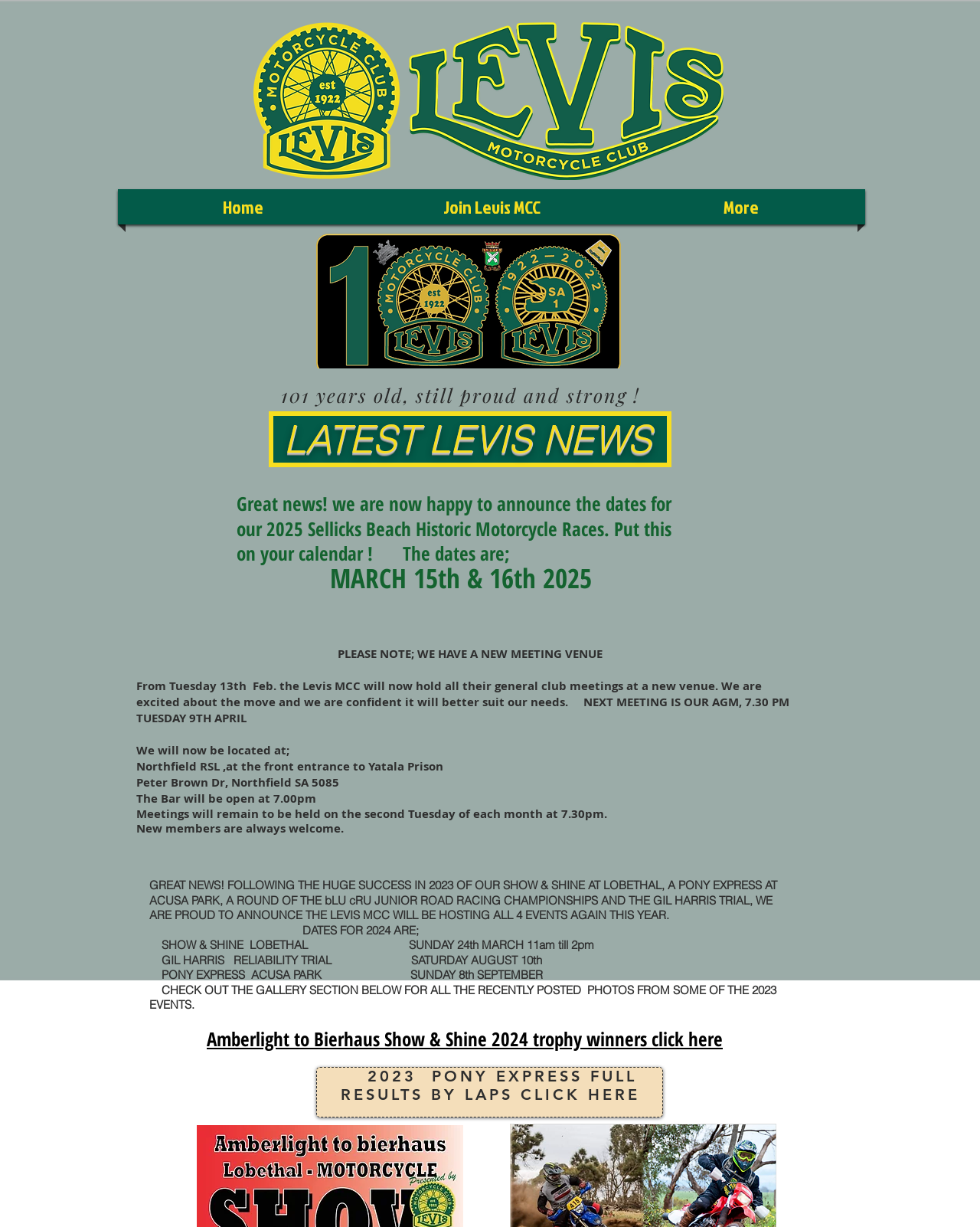When is the next general club meeting?
From the screenshot, supply a one-word or short-phrase answer.

Tuesday 9th April